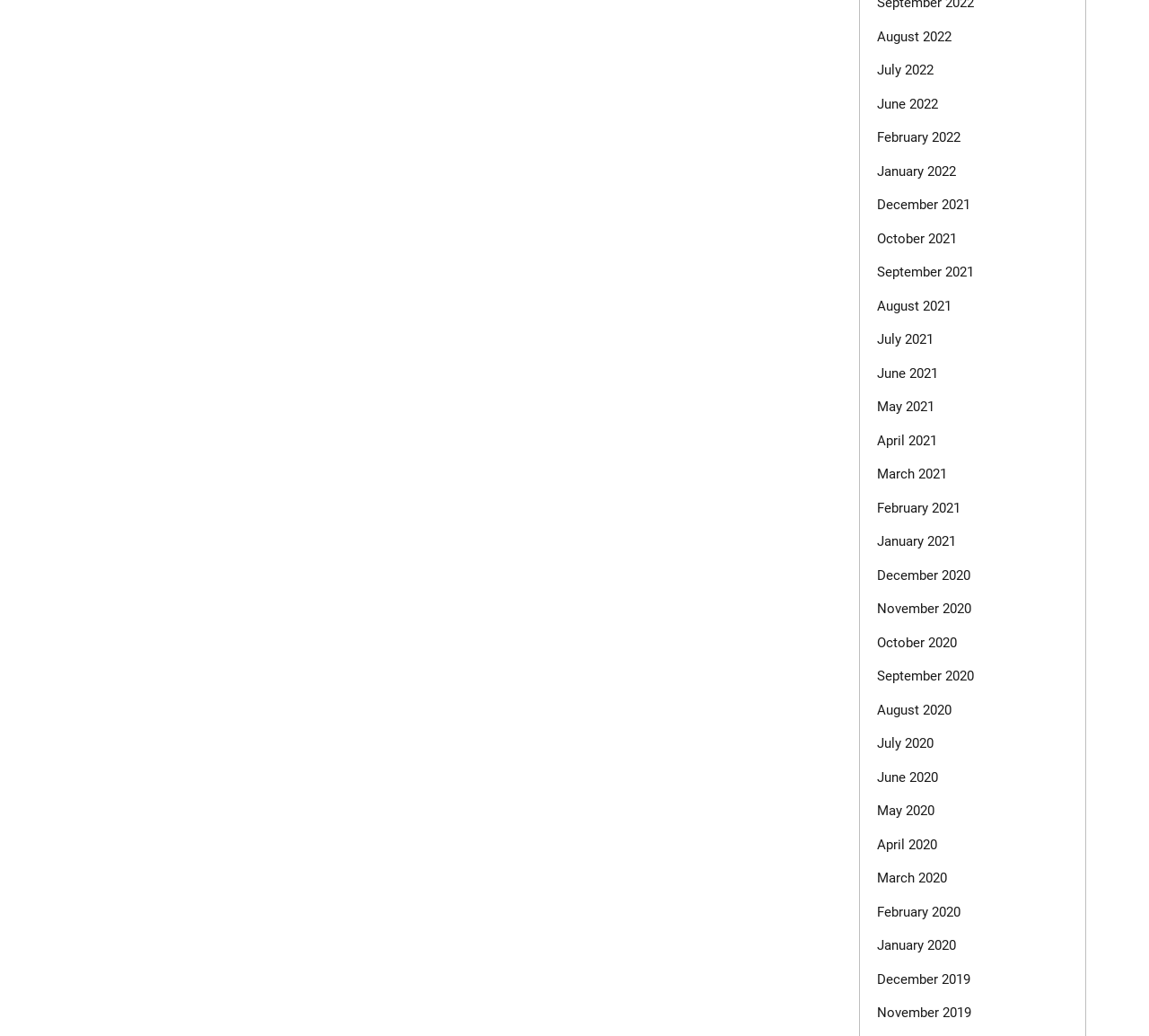Determine the bounding box coordinates of the element that should be clicked to execute the following command: "access February 2022".

[0.763, 0.125, 0.836, 0.14]